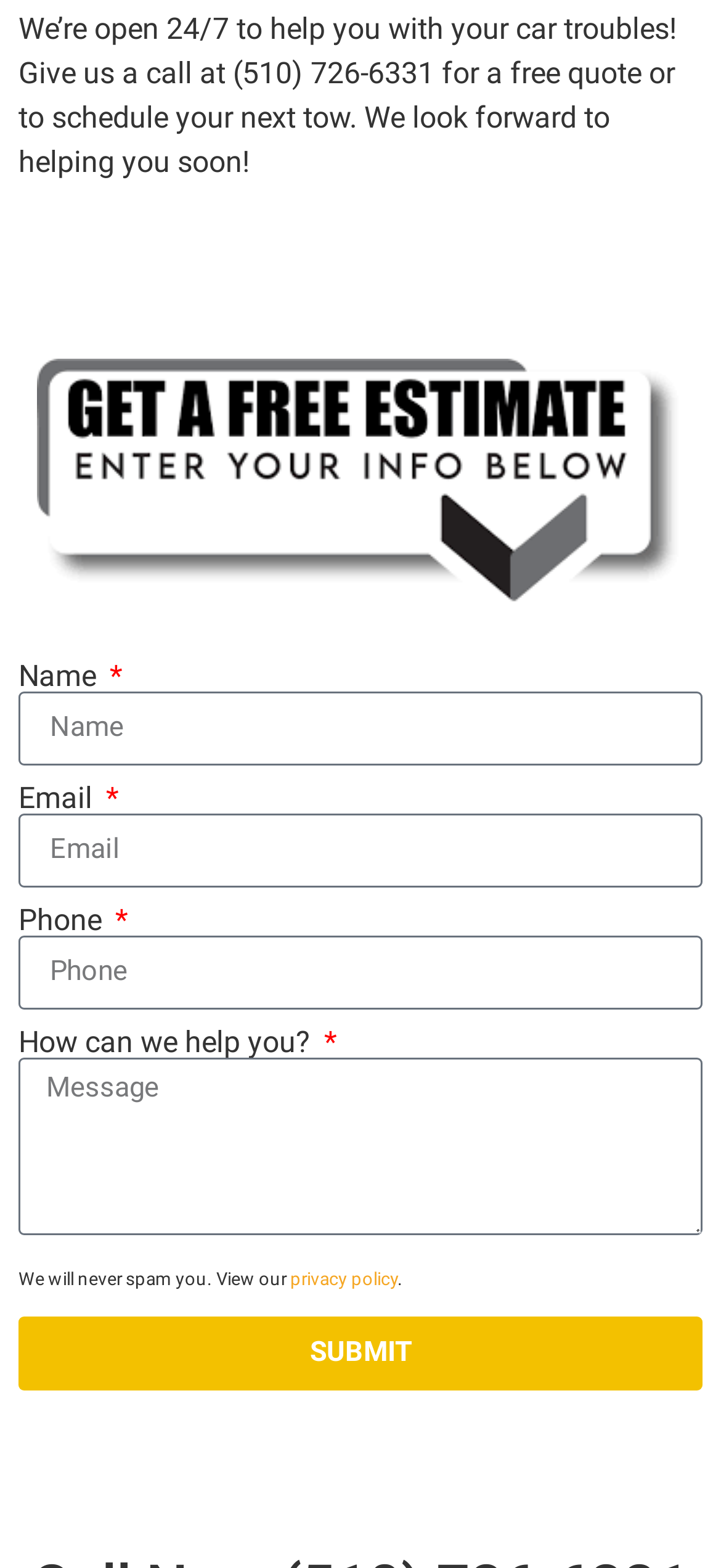Mark the bounding box of the element that matches the following description: "privacy policy".

[0.403, 0.809, 0.551, 0.821]